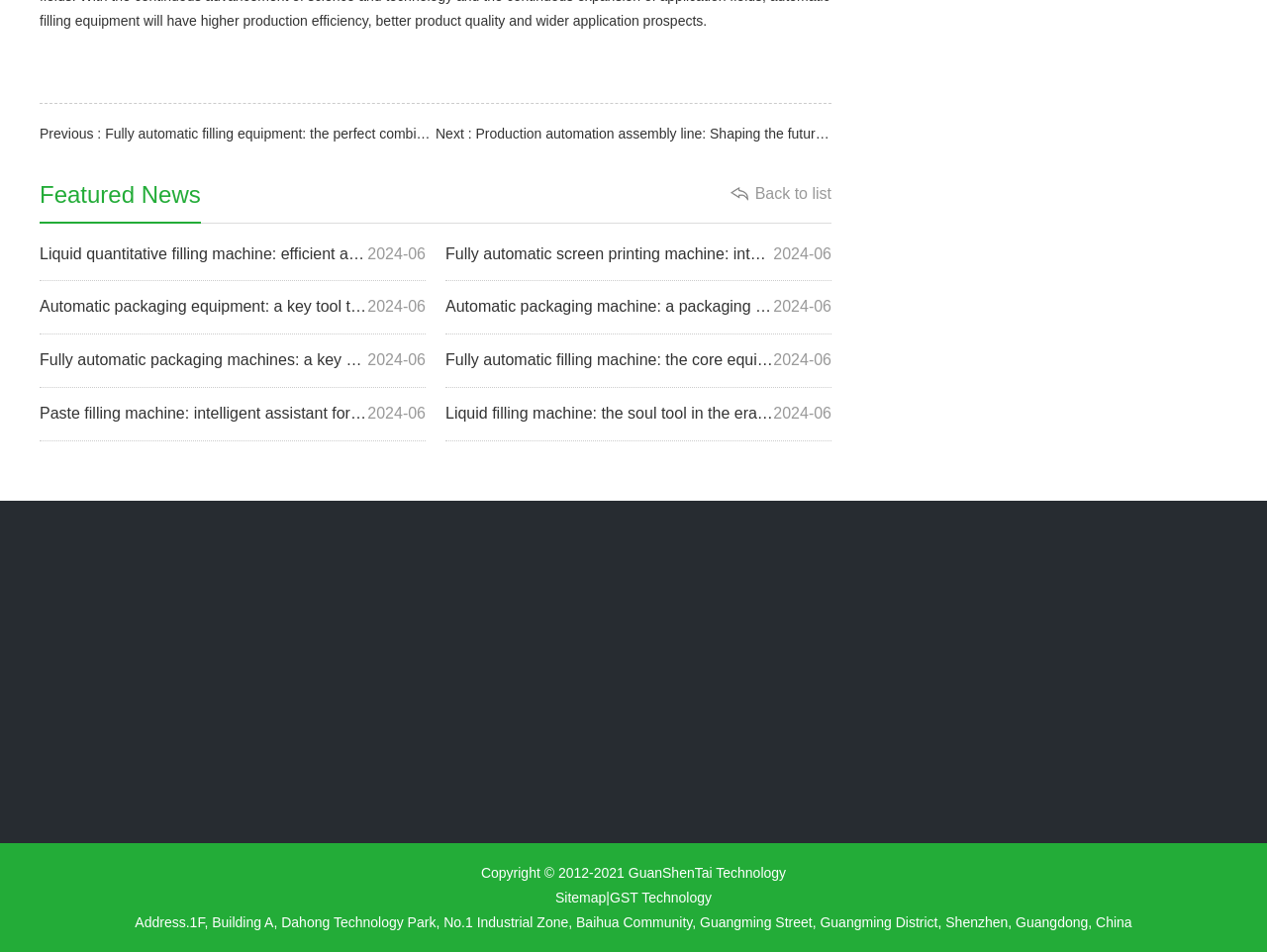What is the location of the company?
Give a single word or phrase answer based on the content of the image.

Shenzhen, Guangdong, China